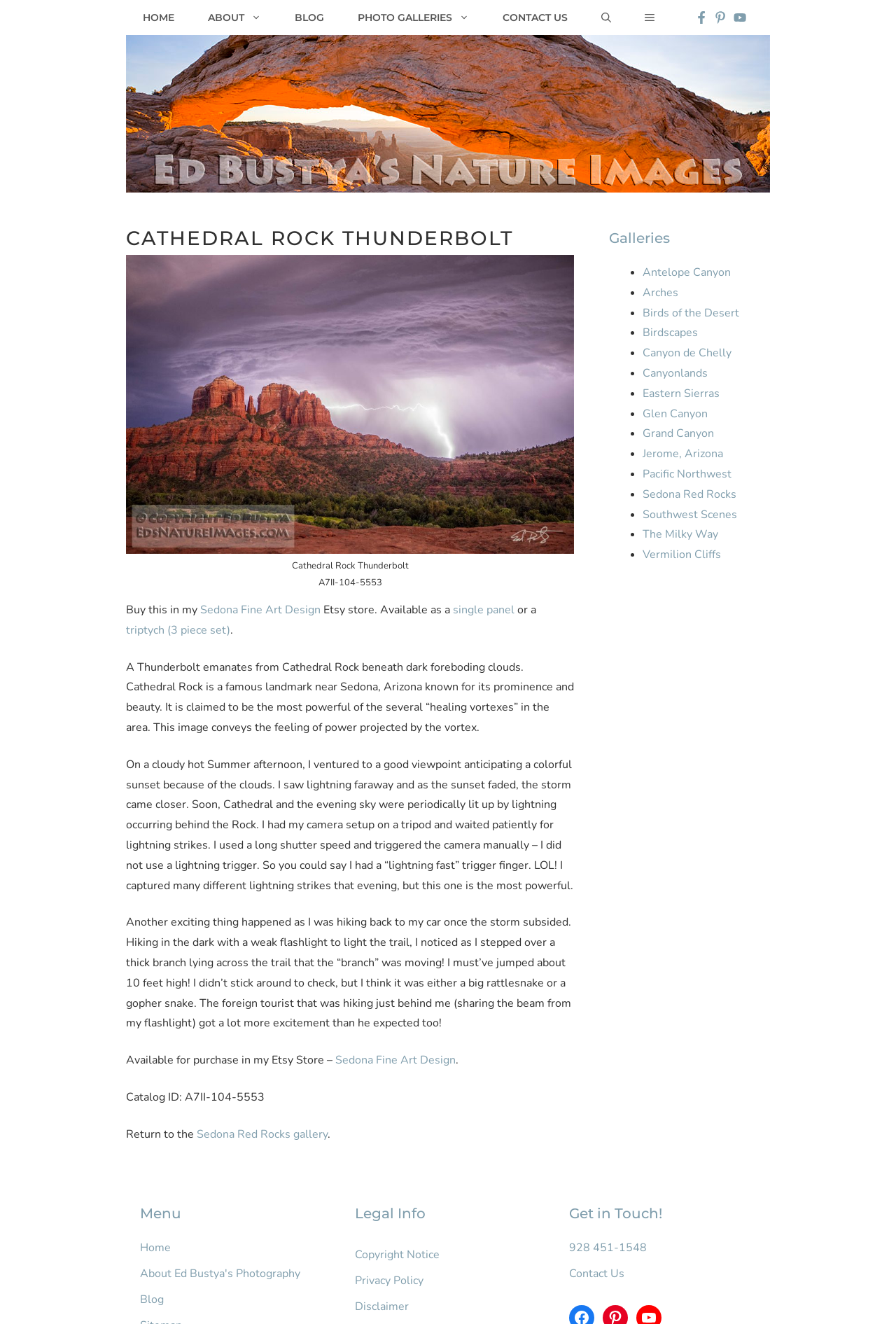Please give the bounding box coordinates of the area that should be clicked to fulfill the following instruction: "View the Sedona Fine Art Design Etsy store". The coordinates should be in the format of four float numbers from 0 to 1, i.e., [left, top, right, bottom].

[0.223, 0.455, 0.358, 0.466]